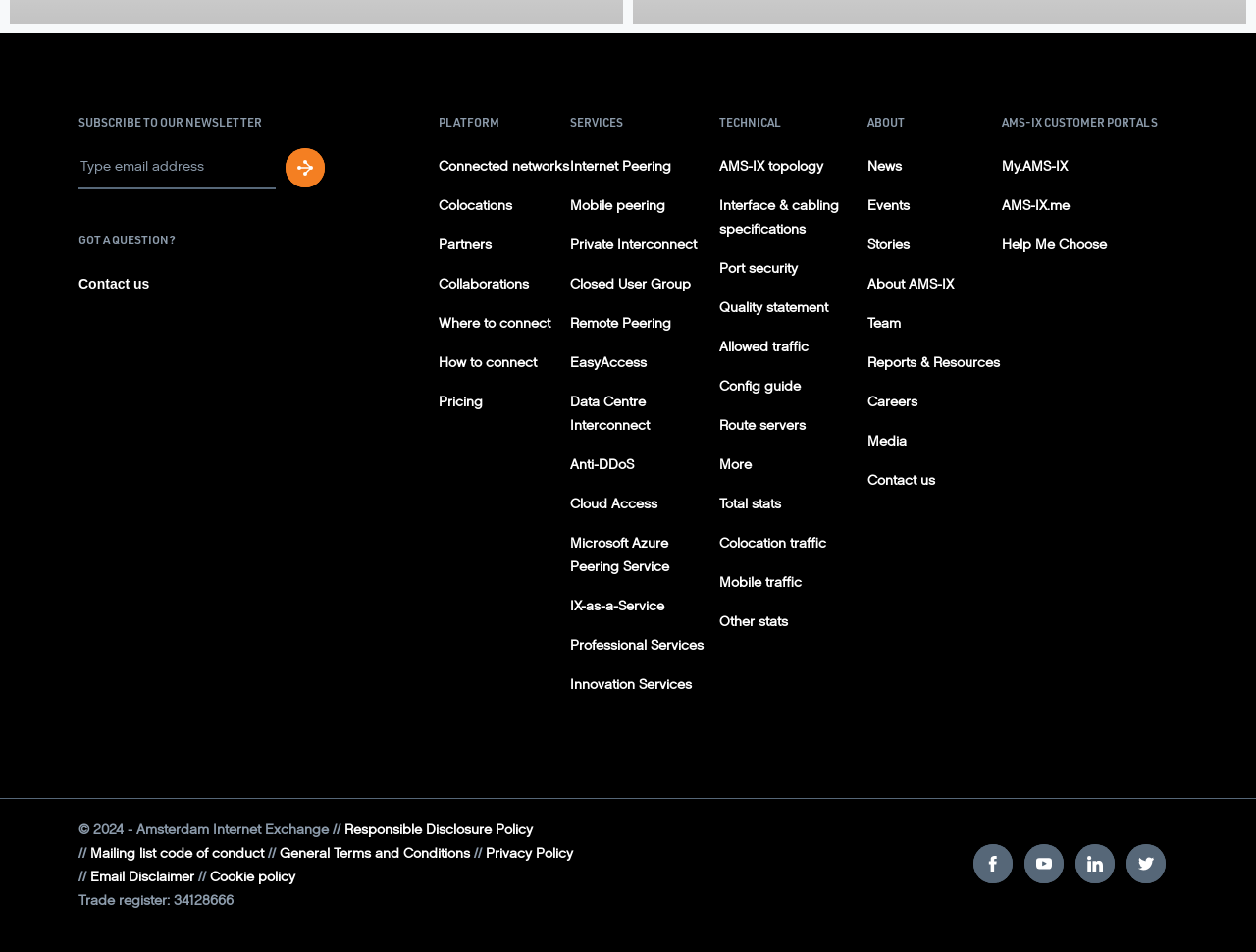Please identify the bounding box coordinates of the area I need to click to accomplish the following instruction: "Contact us".

[0.062, 0.277, 0.349, 0.319]